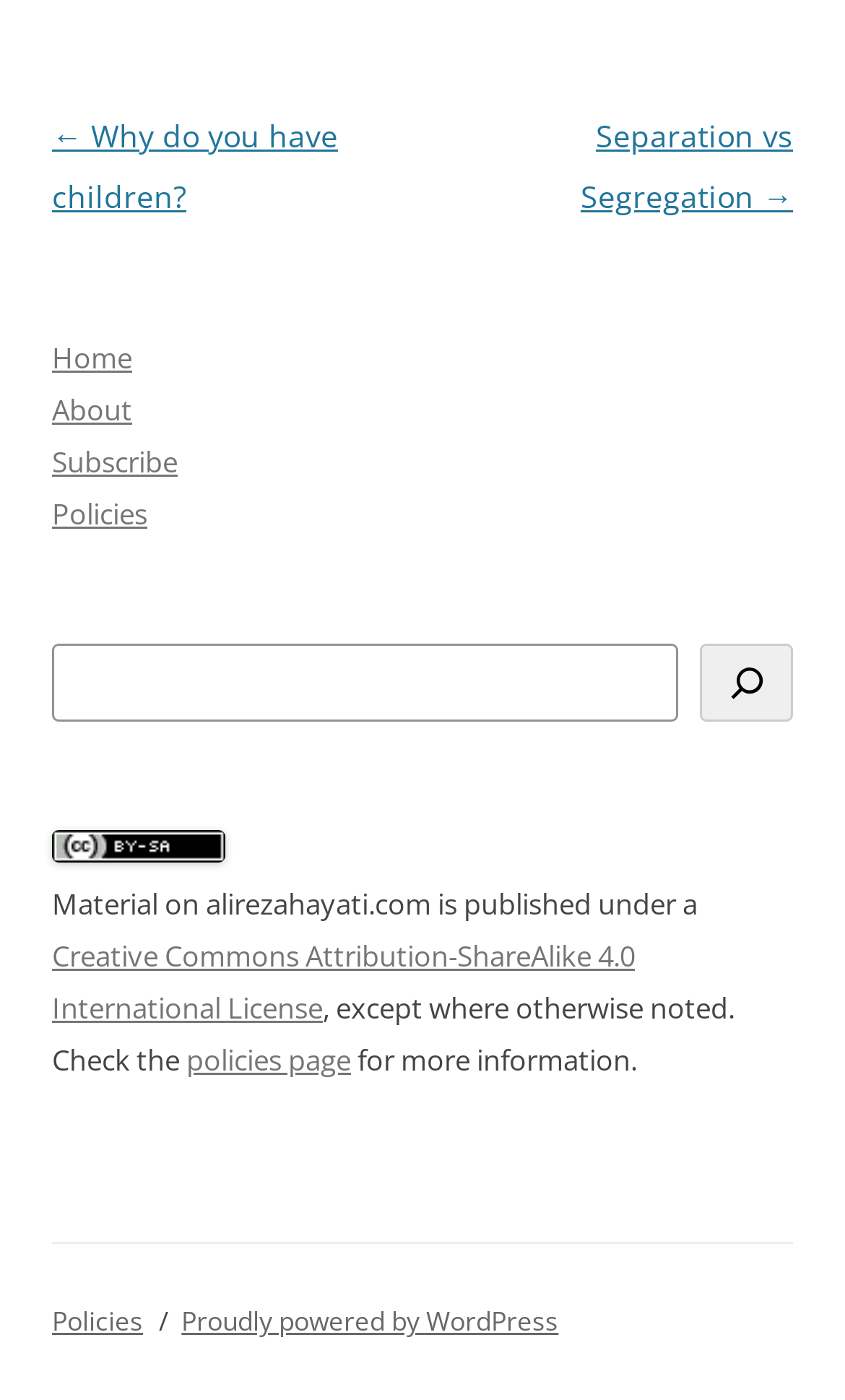Please identify the bounding box coordinates of where to click in order to follow the instruction: "check policies".

[0.062, 0.354, 0.174, 0.381]